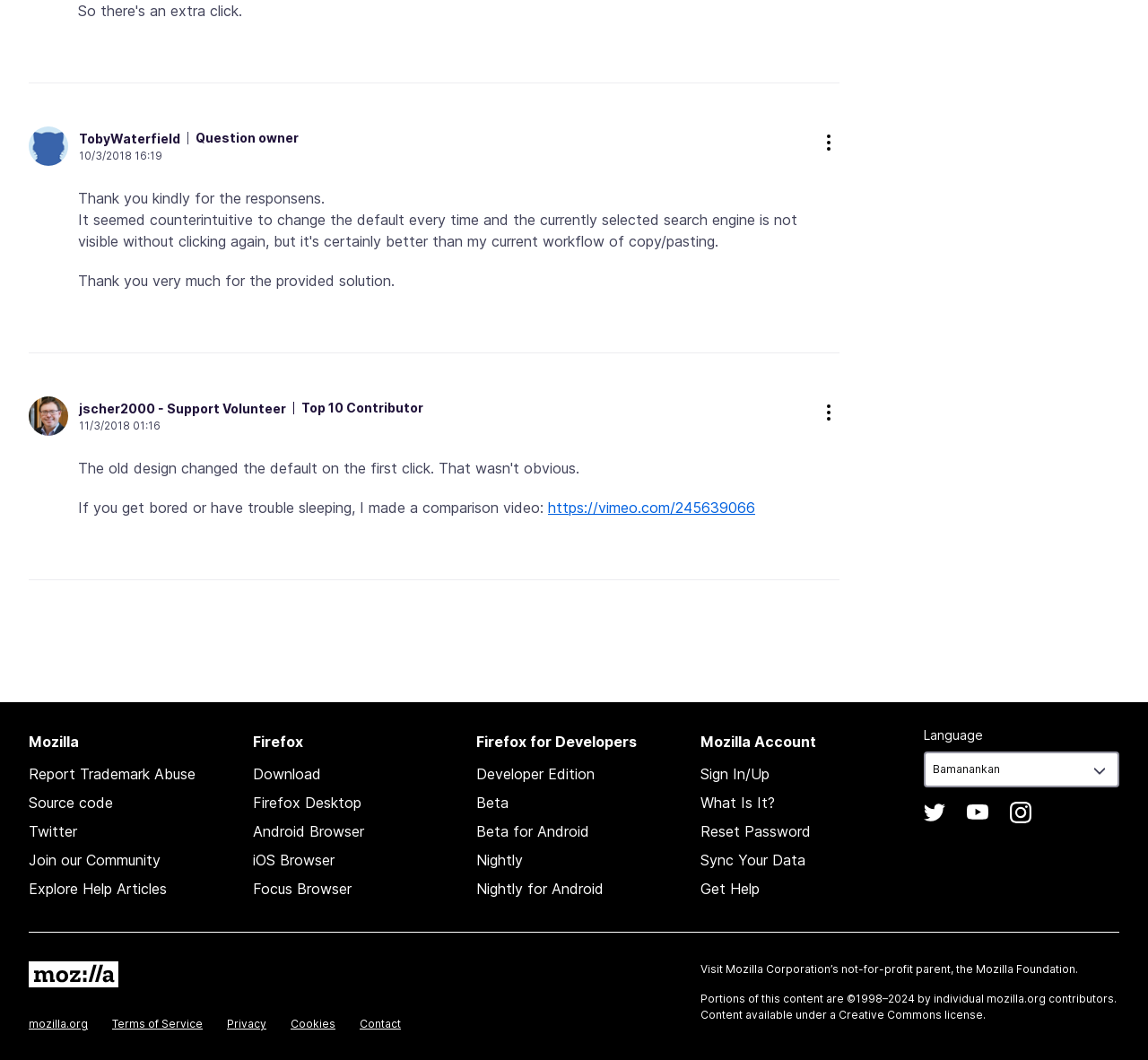Provide the bounding box for the UI element matching this description: "Sync Your Data".

[0.61, 0.803, 0.701, 0.82]